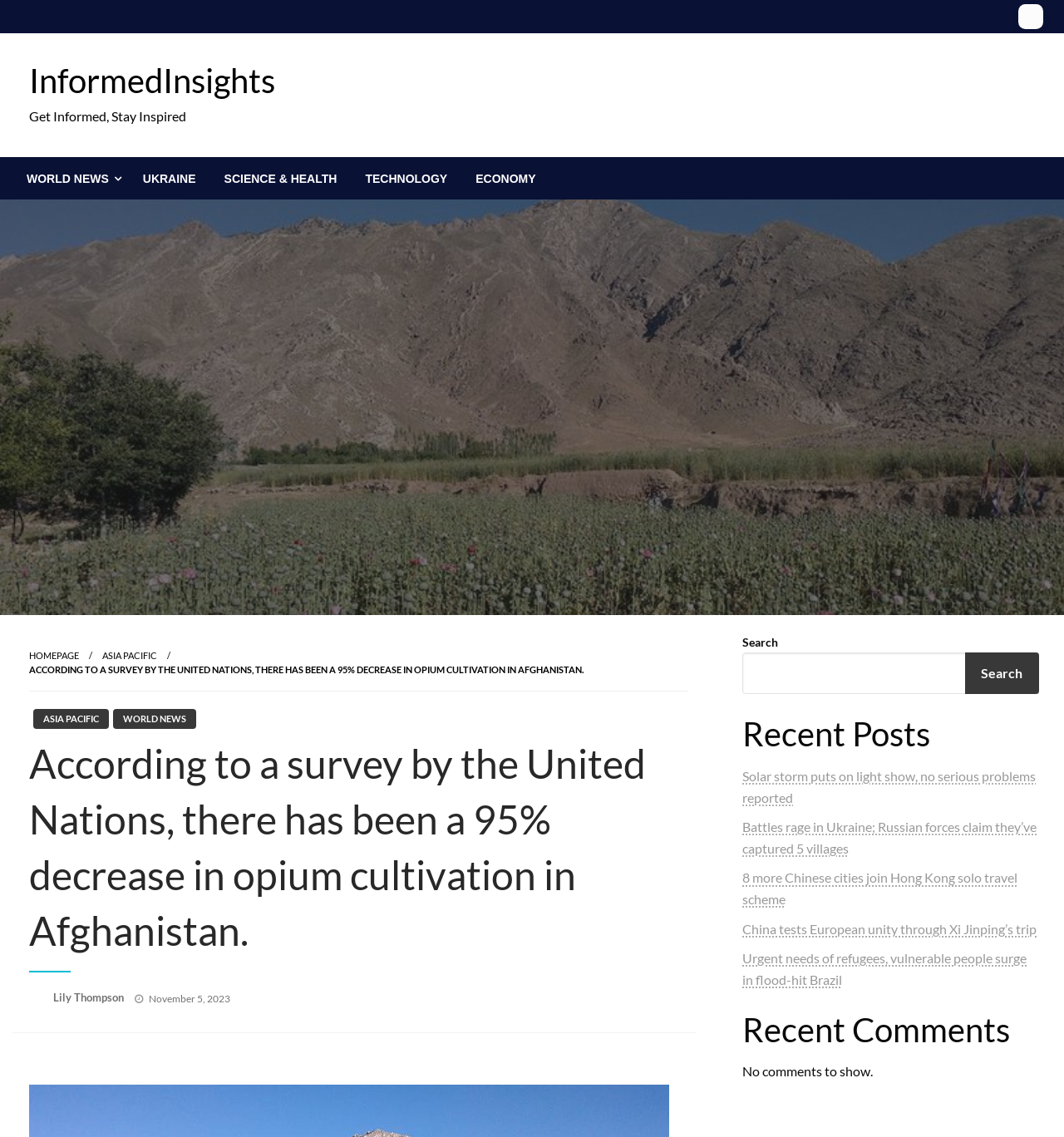Identify the bounding box coordinates of the element that should be clicked to fulfill this task: "View recent posts". The coordinates should be provided as four float numbers between 0 and 1, i.e., [left, top, right, bottom].

[0.698, 0.625, 0.977, 0.666]